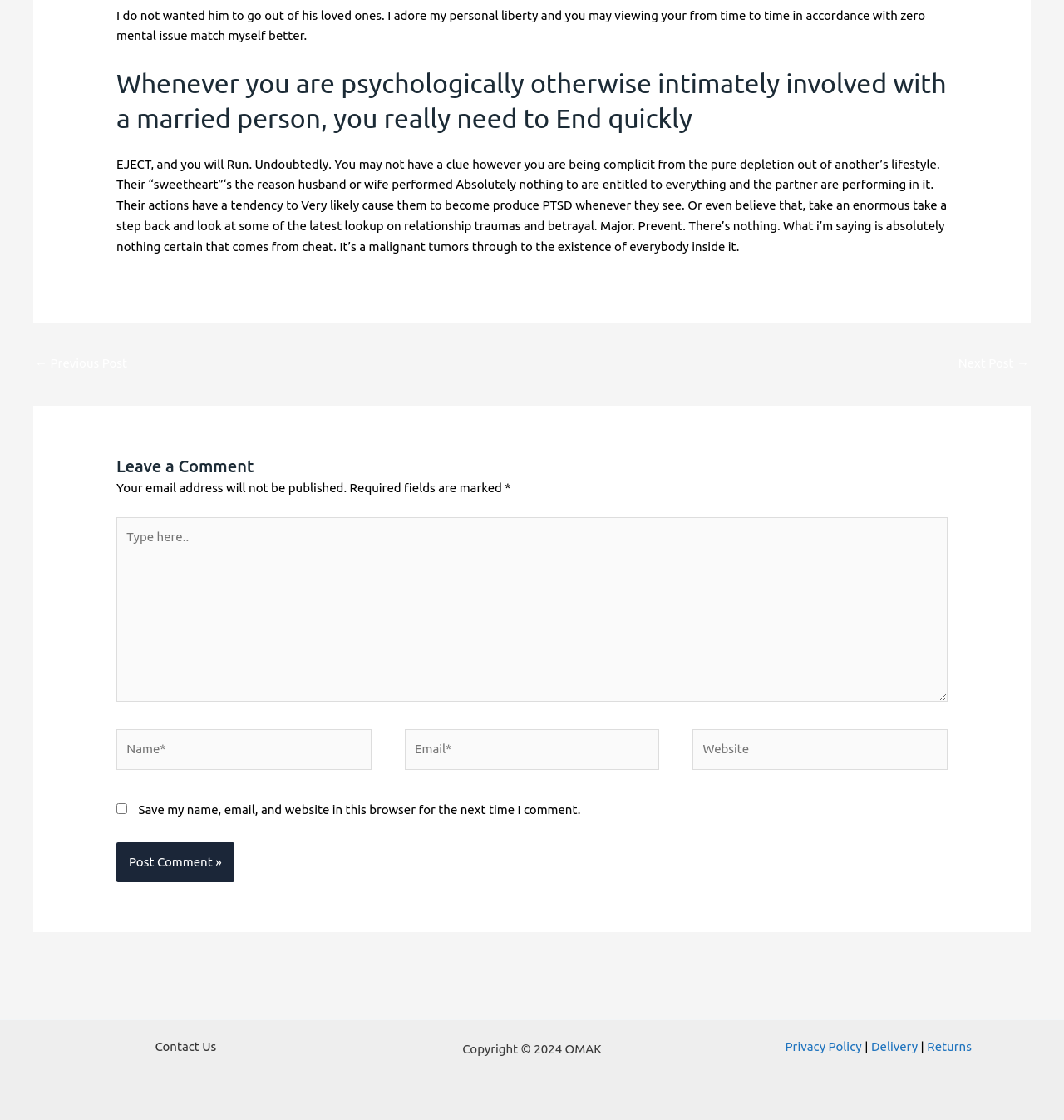What is the copyright year of the website?
Provide a comprehensive and detailed answer to the question.

The copyright year of the website can be found at the bottom of the page, where it is stated as 'Copyright © 2024 OMAK'.